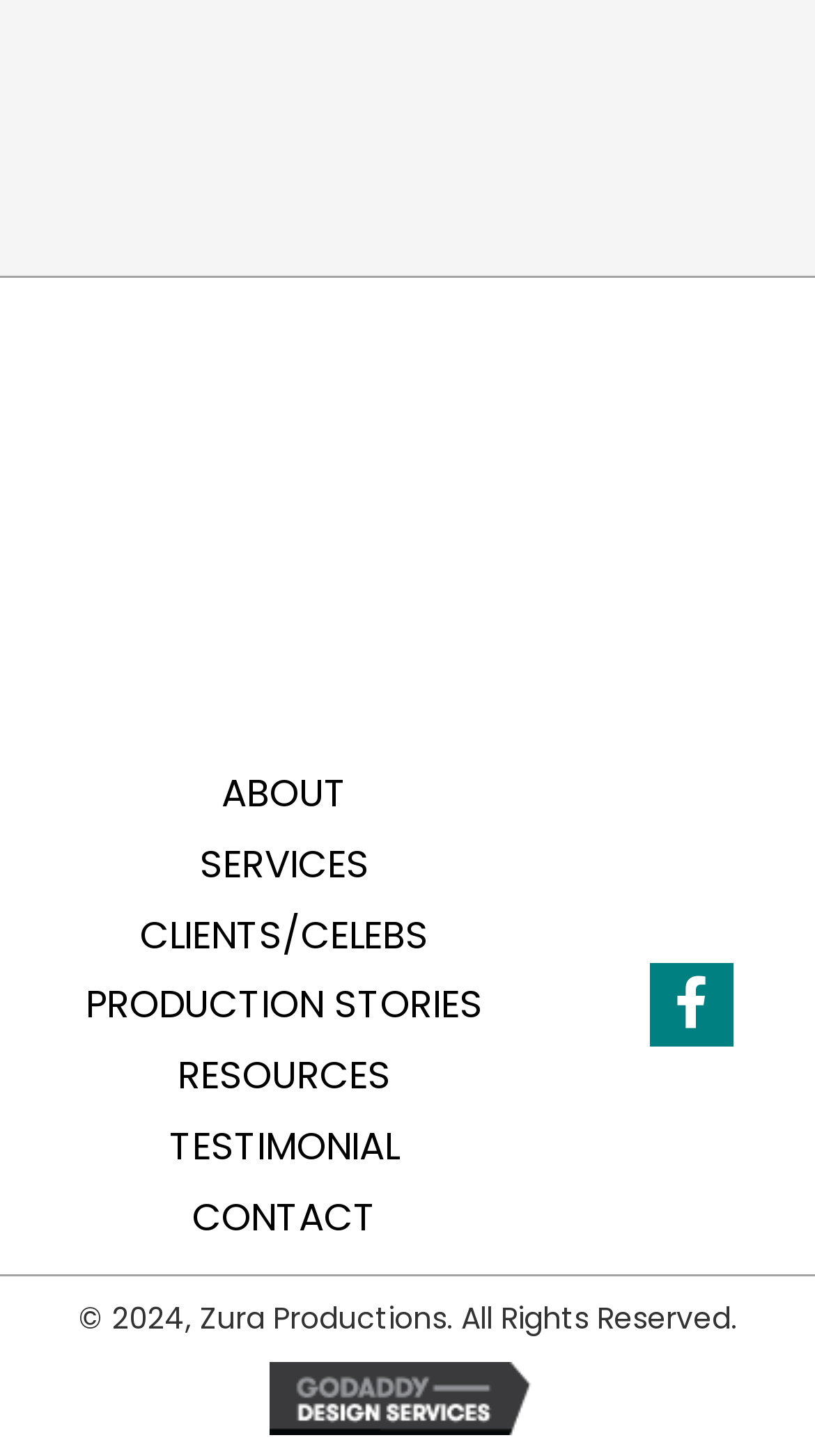How many navigation links are there?
Please use the visual content to give a single word or phrase answer.

7